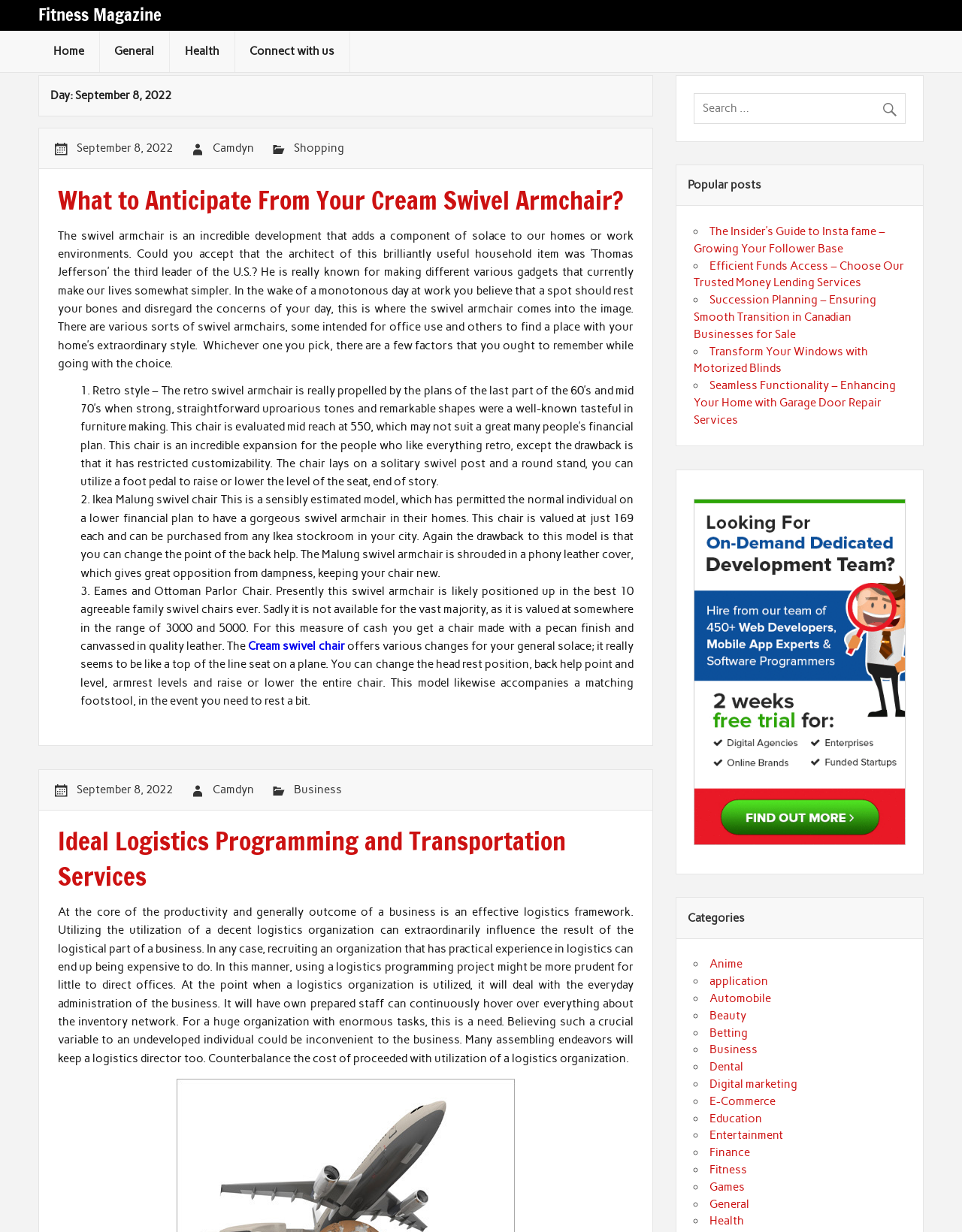Explain in detail what you observe on this webpage.

The webpage is a fitness magazine website, with a header section at the top featuring a logo and navigation links to "Home", "General", "Health", and "Connect with us". Below the header, there is a section displaying the current date, "September 8, 2022".

The main content area is divided into two sections. The left section features a series of articles, with the first article titled "What to Anticipate From Your Cream Swivel Armchair?" and includes a brief introduction to the topic, followed by a list of three types of swivel armchairs, each with a detailed description. The article also includes links to related topics, such as "Cream swivel chair".

The right section of the main content area features a list of popular posts, with links to articles on various topics, including "The Insider’s Guide to Insta fame", "Efficient Funds Access", and "Transform Your Windows with Motorized Blinds". Below the popular posts section, there is a list of categories, including "Anime", "Application", "Automobile", and many others, each with a link to related articles.

At the bottom of the page, there is a search bar with a magnifying glass icon, allowing users to search for specific topics or keywords.